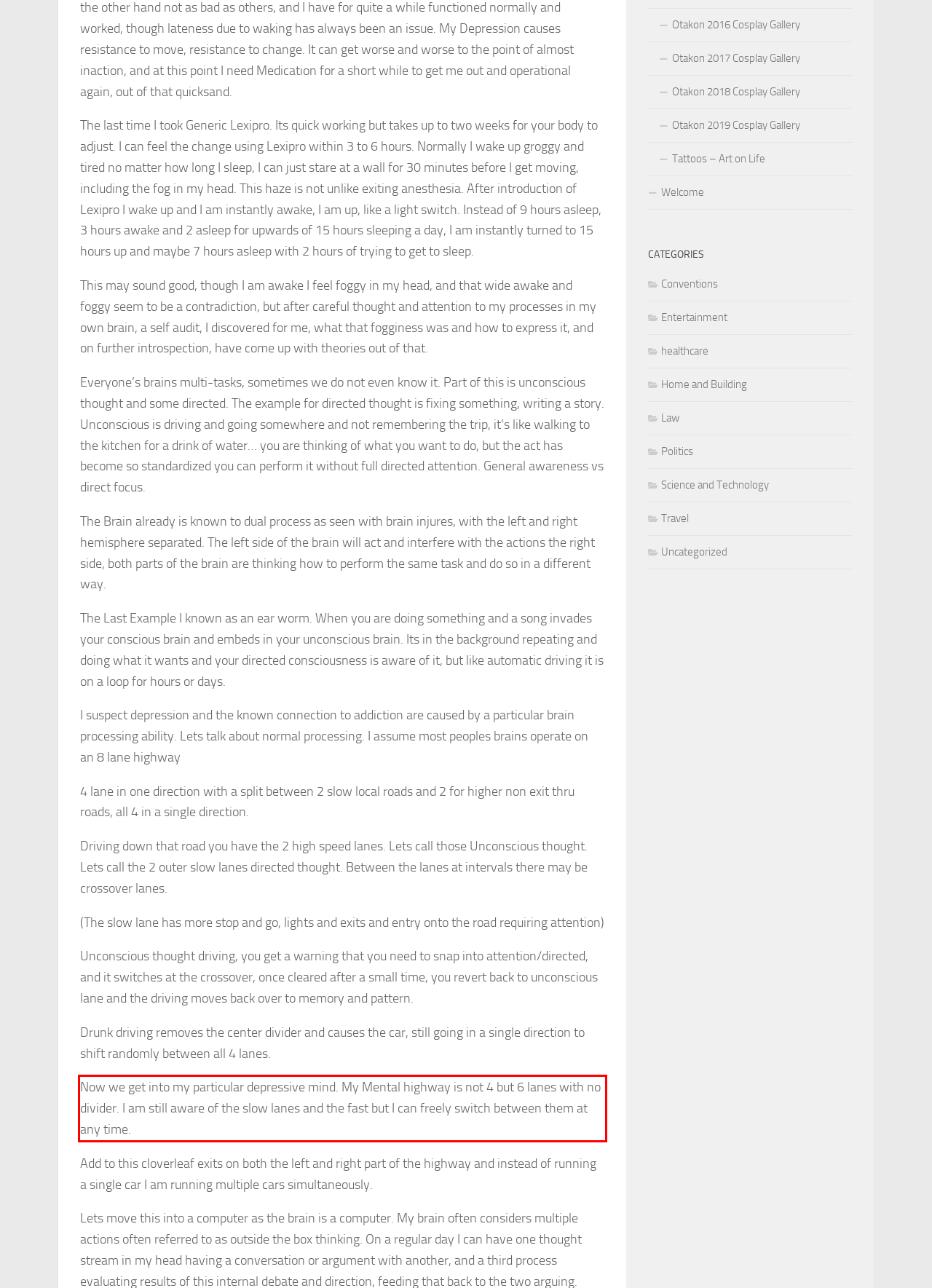Using the webpage screenshot, recognize and capture the text within the red bounding box.

Now we get into my particular depressive mind. My Mental highway is not 4 but 6 lanes with no divider. I am still aware of the slow lanes and the fast but I can freely switch between them at any time.